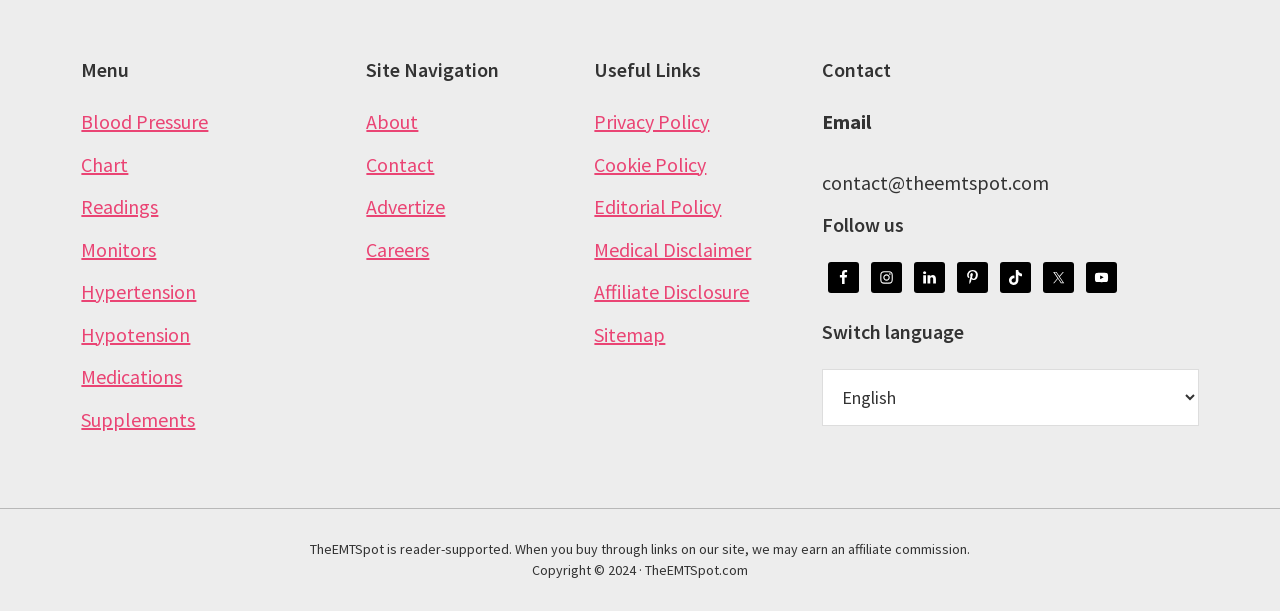Determine the bounding box for the UI element as described: "North Coast Contesters". The coordinates should be represented as four float numbers between 0 and 1, formatted as [left, top, right, bottom].

None